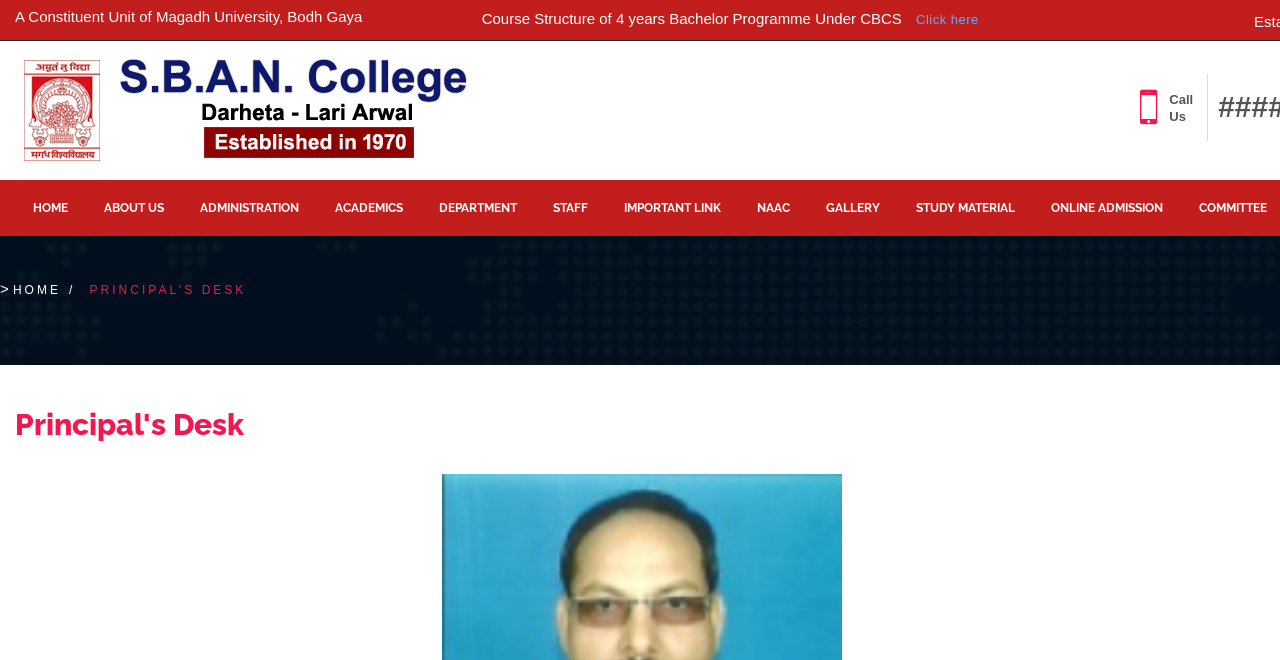Please determine the bounding box coordinates of the section I need to click to accomplish this instruction: "Click on the 'ONLINE ADMISSION' link".

[0.807, 0.273, 0.923, 0.358]